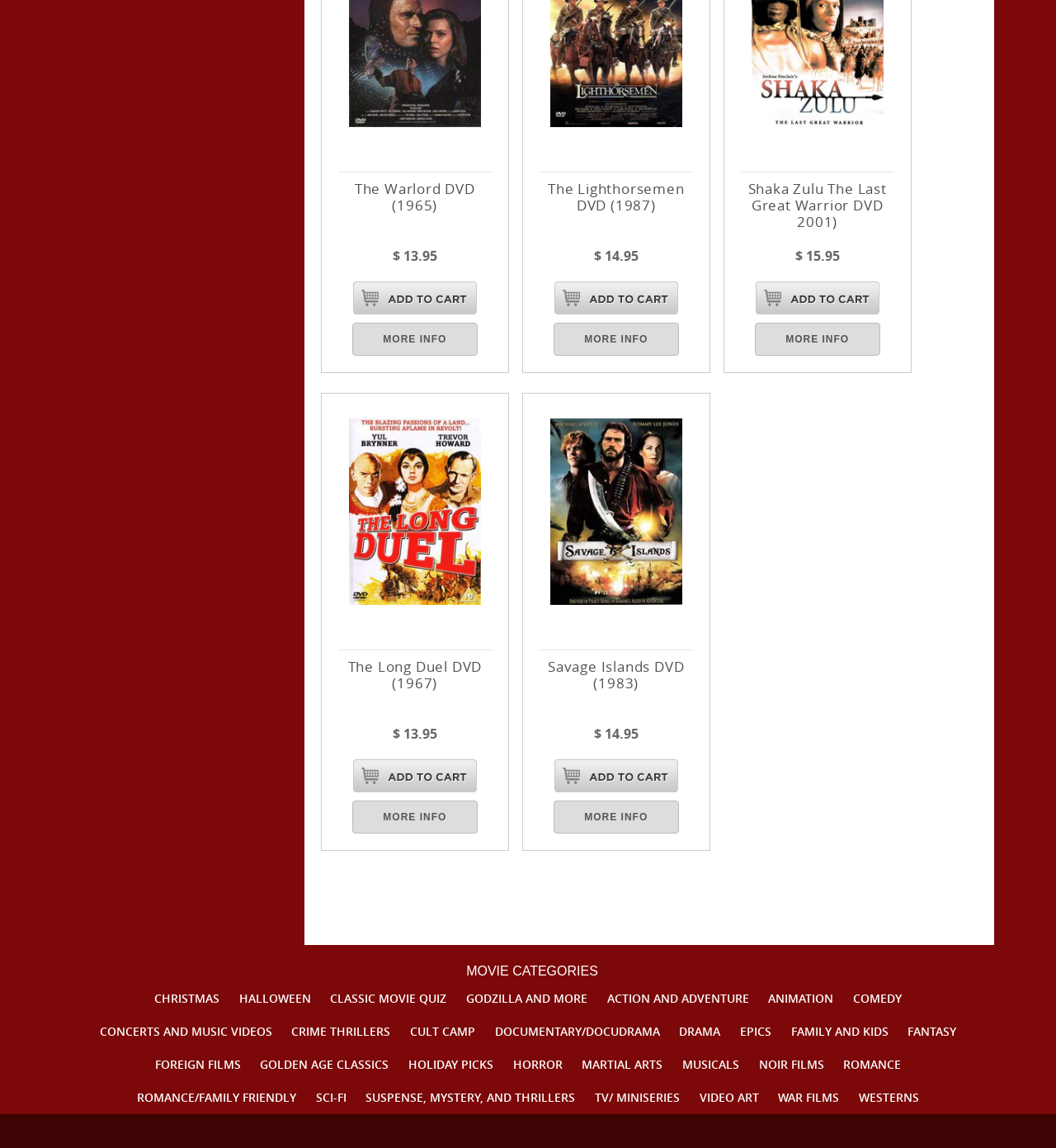What is the title of the DVD with the image located at the third position from the top?
From the details in the image, answer the question comprehensively.

I looked at the link elements with images and found the third one from the top has the text 'Shaka Zulu The Last Great Warrior DVD 2001) $ 15.95'.